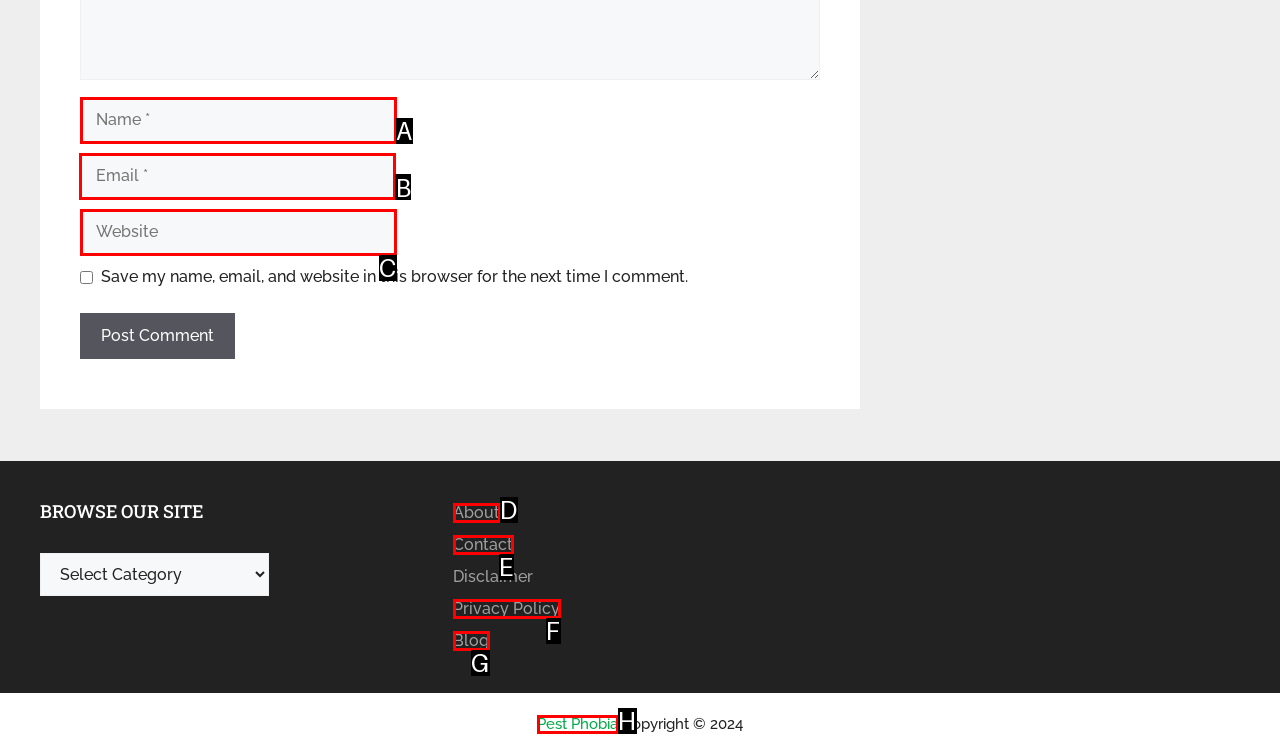Select the HTML element that needs to be clicked to carry out the task: Input your email
Provide the letter of the correct option.

B